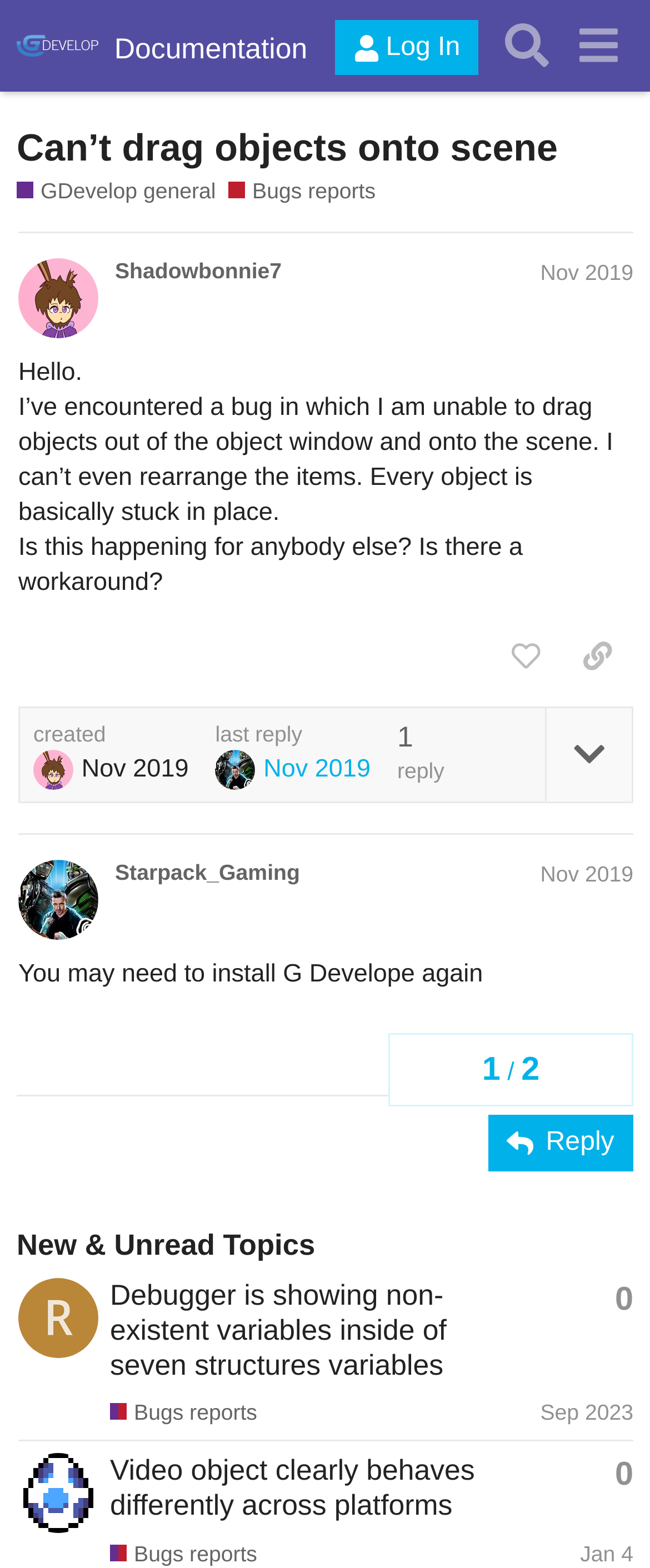What is the date of the last reply in this topic?
Based on the image, answer the question in a detailed manner.

I found the answer by looking at the last reply in the topic, which is labeled 'Starpack_Gaming Nov 2019' and has a timestamp of 'Nov 8, 2019 9:46 am'.